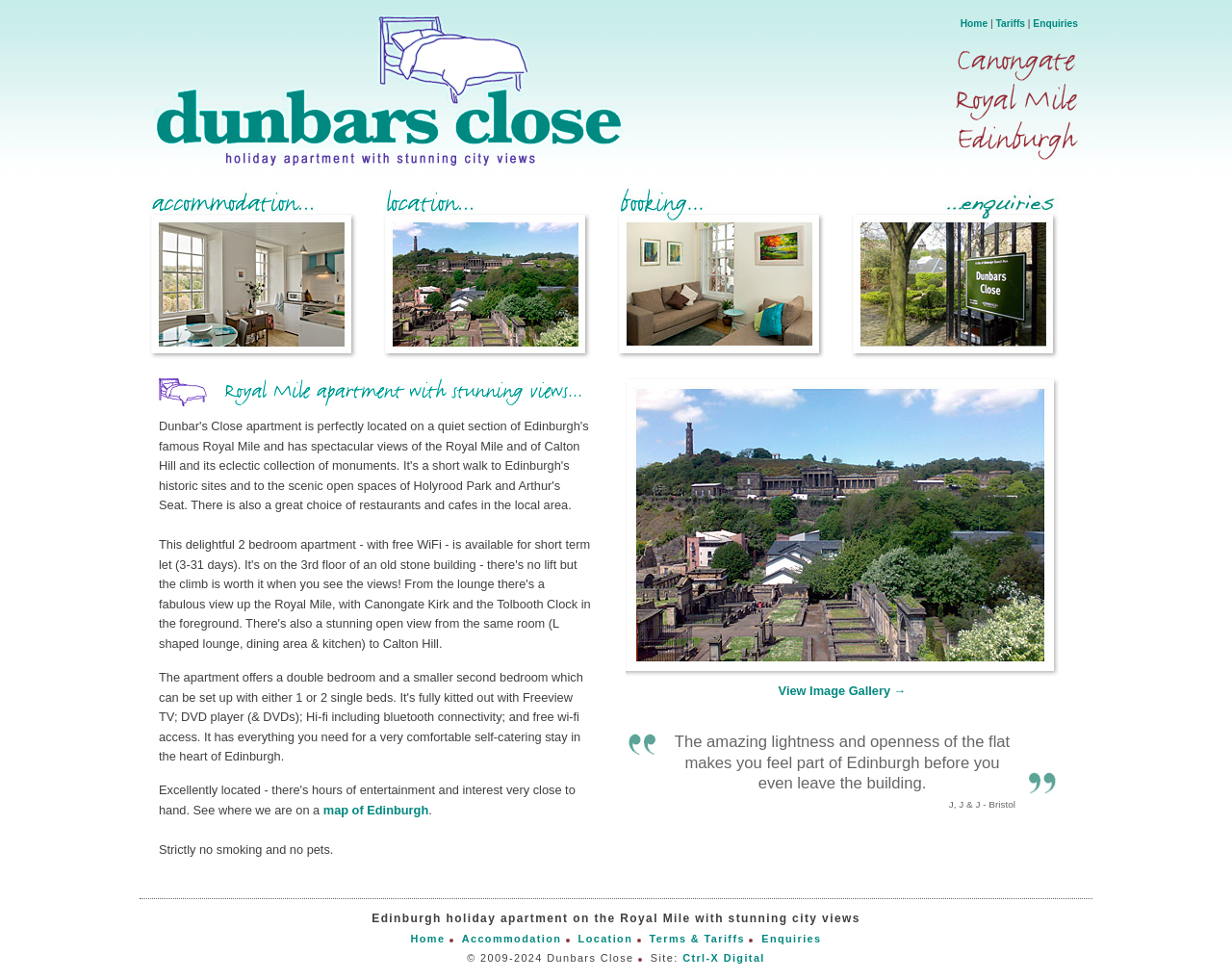Identify the bounding box coordinates of the specific part of the webpage to click to complete this instruction: "View the map of Edinburgh".

[0.262, 0.819, 0.348, 0.834]